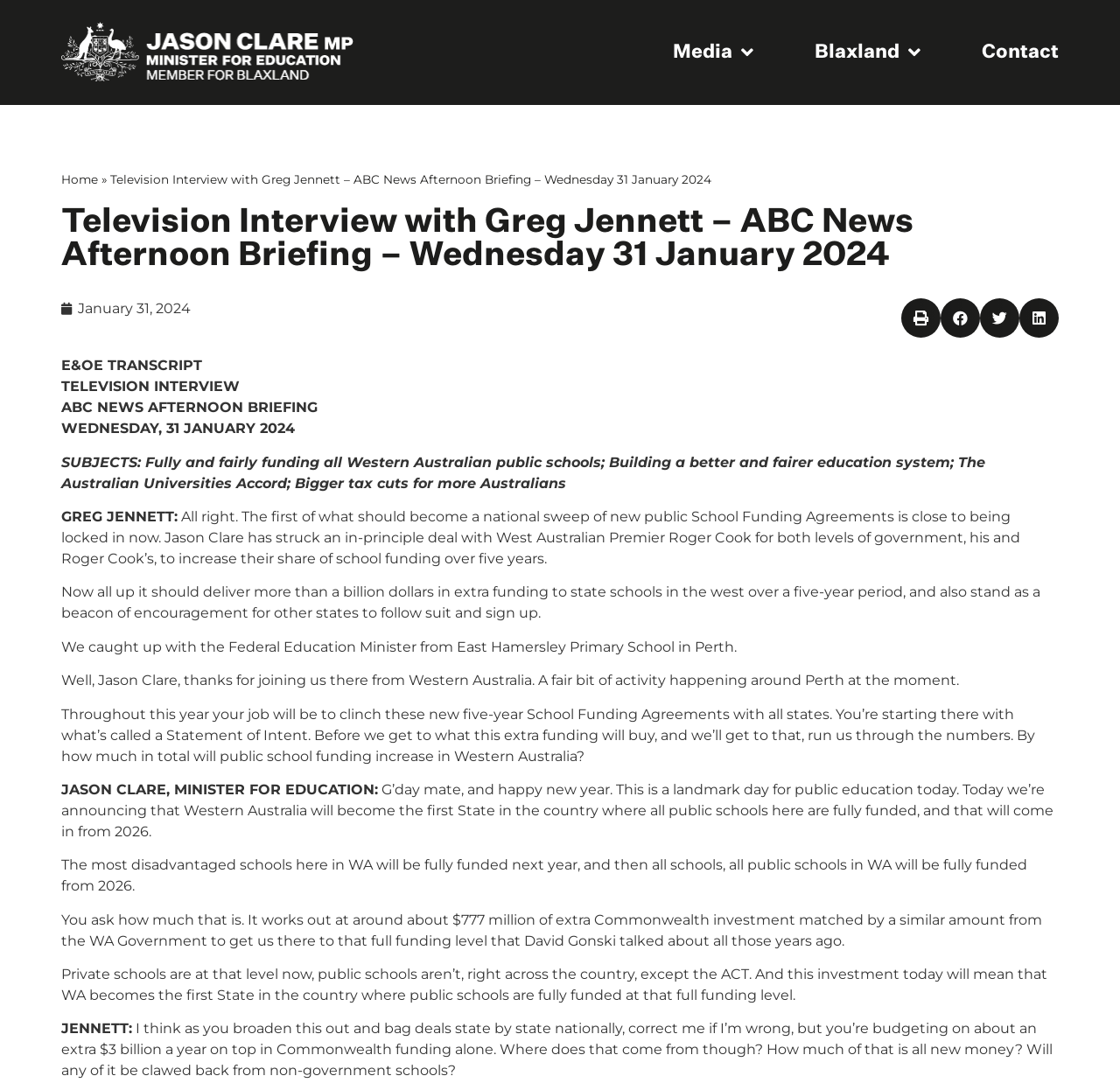Use a single word or phrase to answer the following:
Who is the Federal Education Minister?

Jason Clare